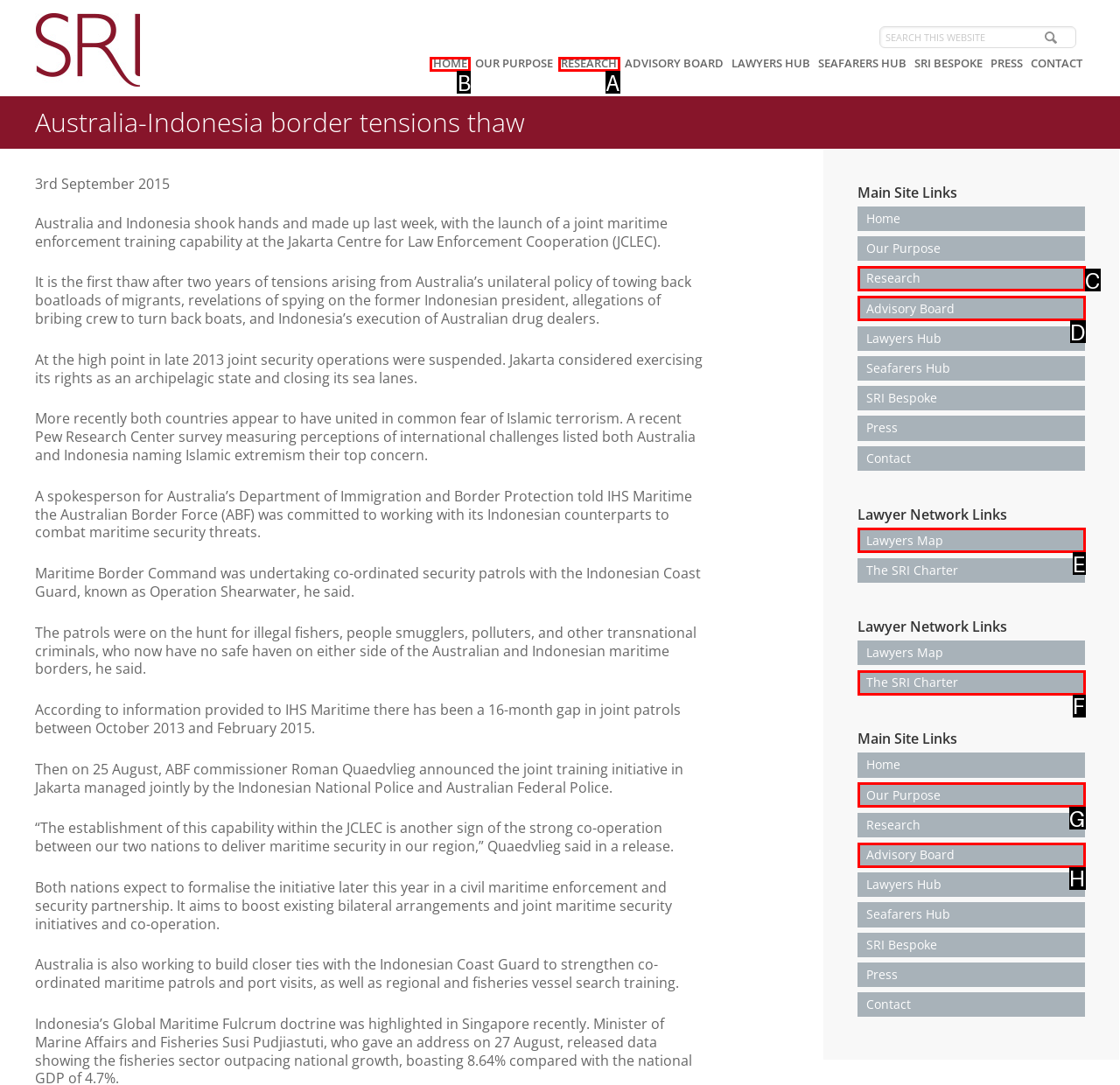Specify which UI element should be clicked to accomplish the task: Go to HOME page. Answer with the letter of the correct choice.

B